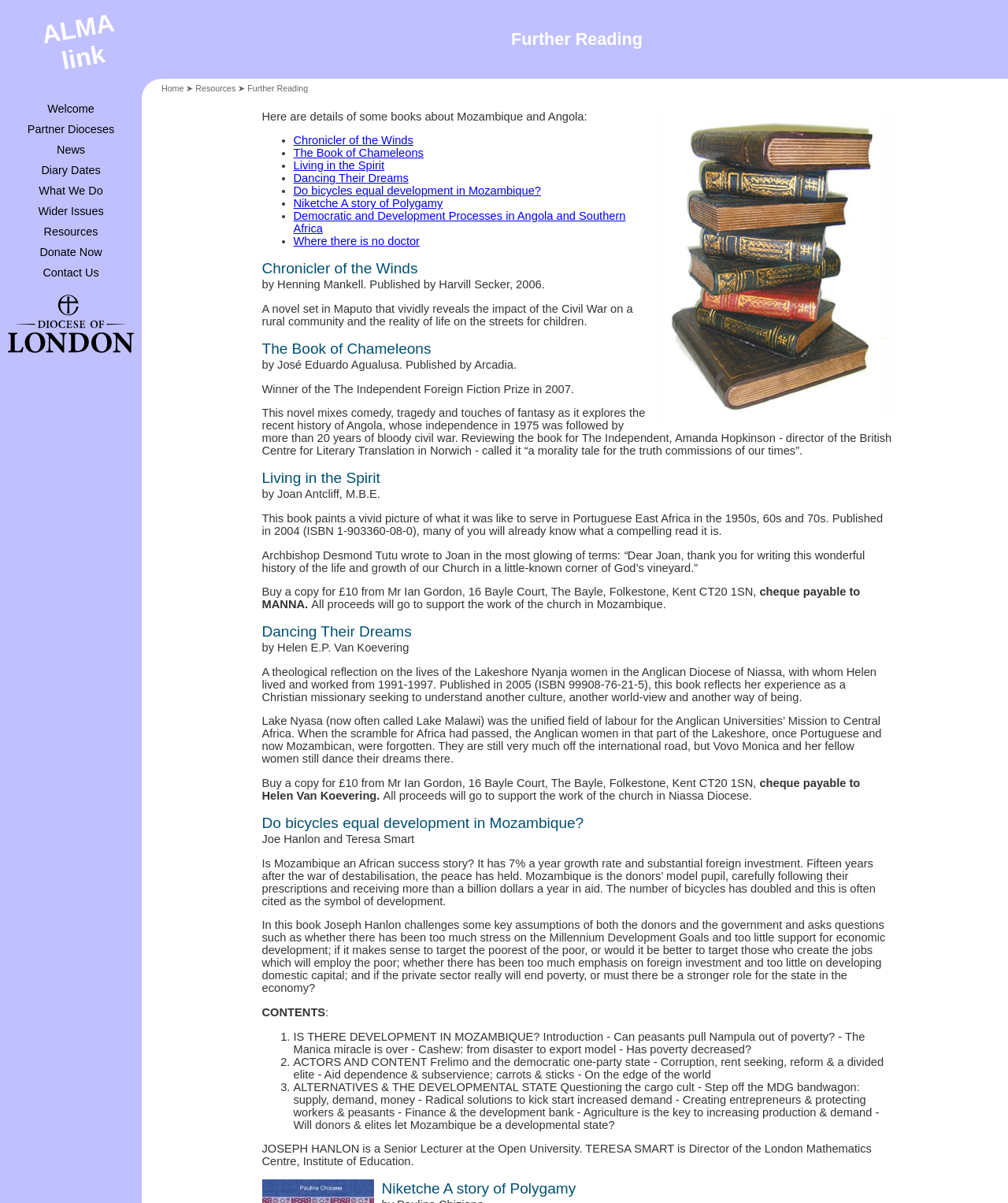How many headings are there on this webpage? Look at the image and give a one-word or short phrase answer.

6